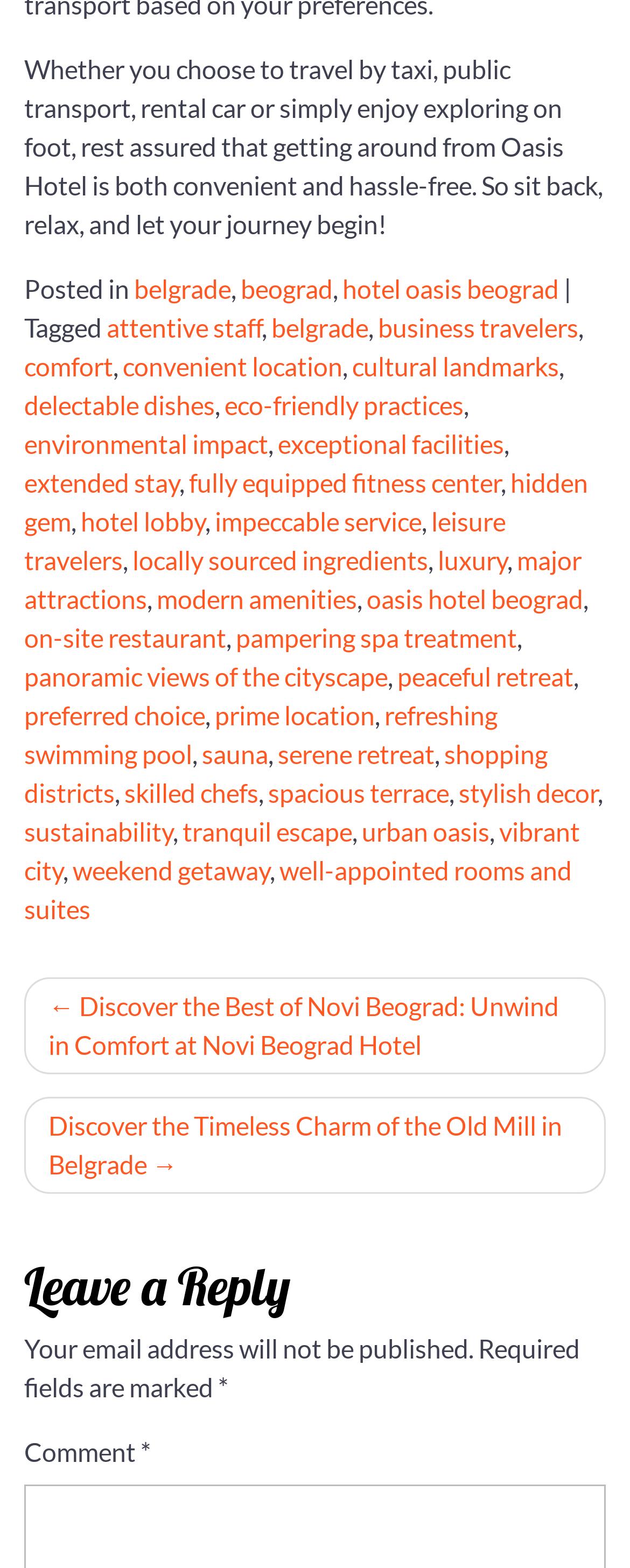Locate the bounding box coordinates of the area to click to fulfill this instruction: "Click on the link to explore hotel oasis beograd". The bounding box should be presented as four float numbers between 0 and 1, in the order [left, top, right, bottom].

[0.544, 0.174, 0.887, 0.194]